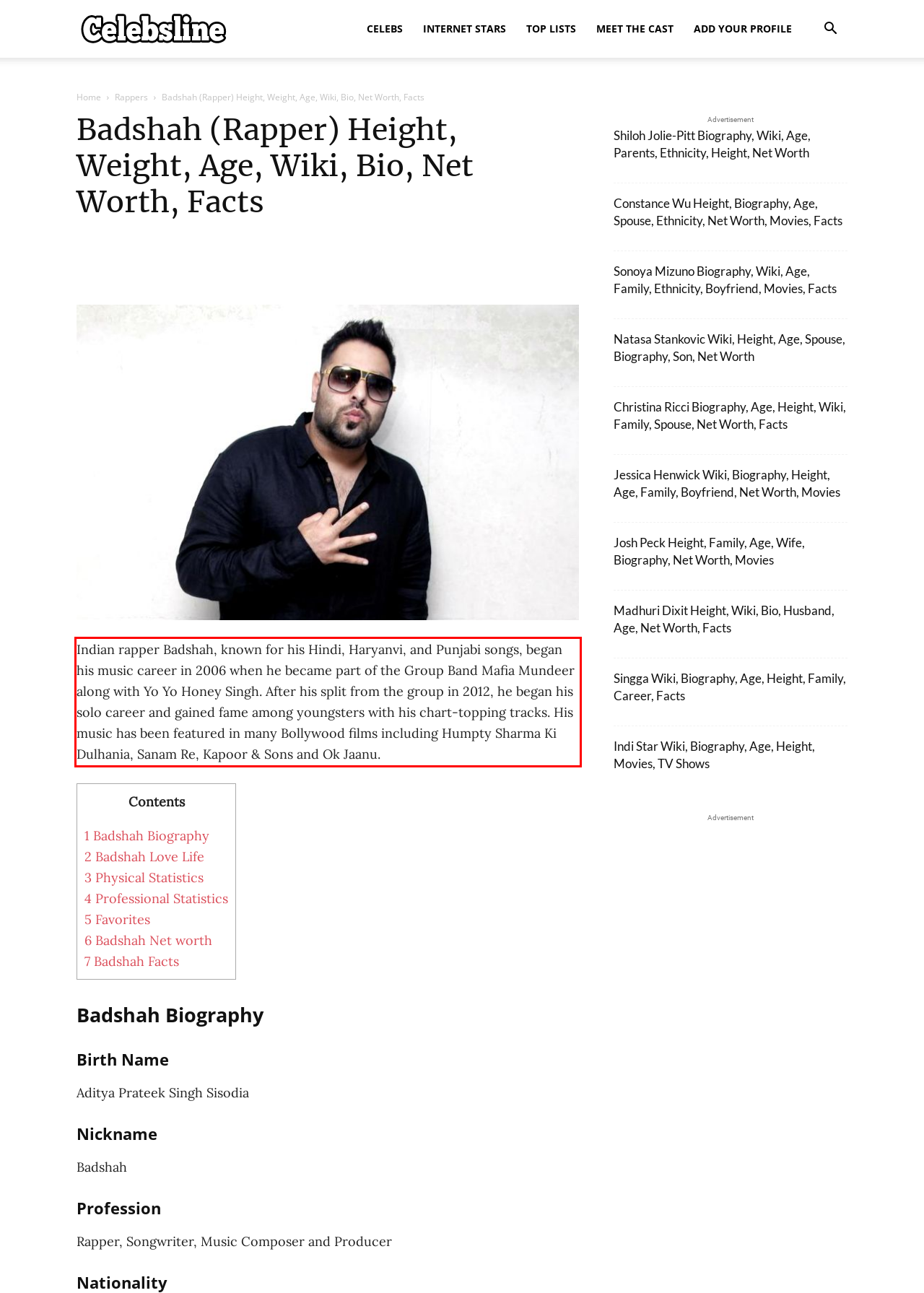Locate the red bounding box in the provided webpage screenshot and use OCR to determine the text content inside it.

Indian rapper Badshah, known for his Hindi, Haryanvi, and Punjabi songs, began his music career in 2006 when he became part of the Group Band Mafia Mundeer along with Yo Yo Honey Singh. After his split from the group in 2012, he began his solo career and gained fame among youngsters with his chart-topping tracks. His music has been featured in many Bollywood films including Humpty Sharma Ki Dulhania, Sanam Re, Kapoor & Sons and Ok Jaanu.